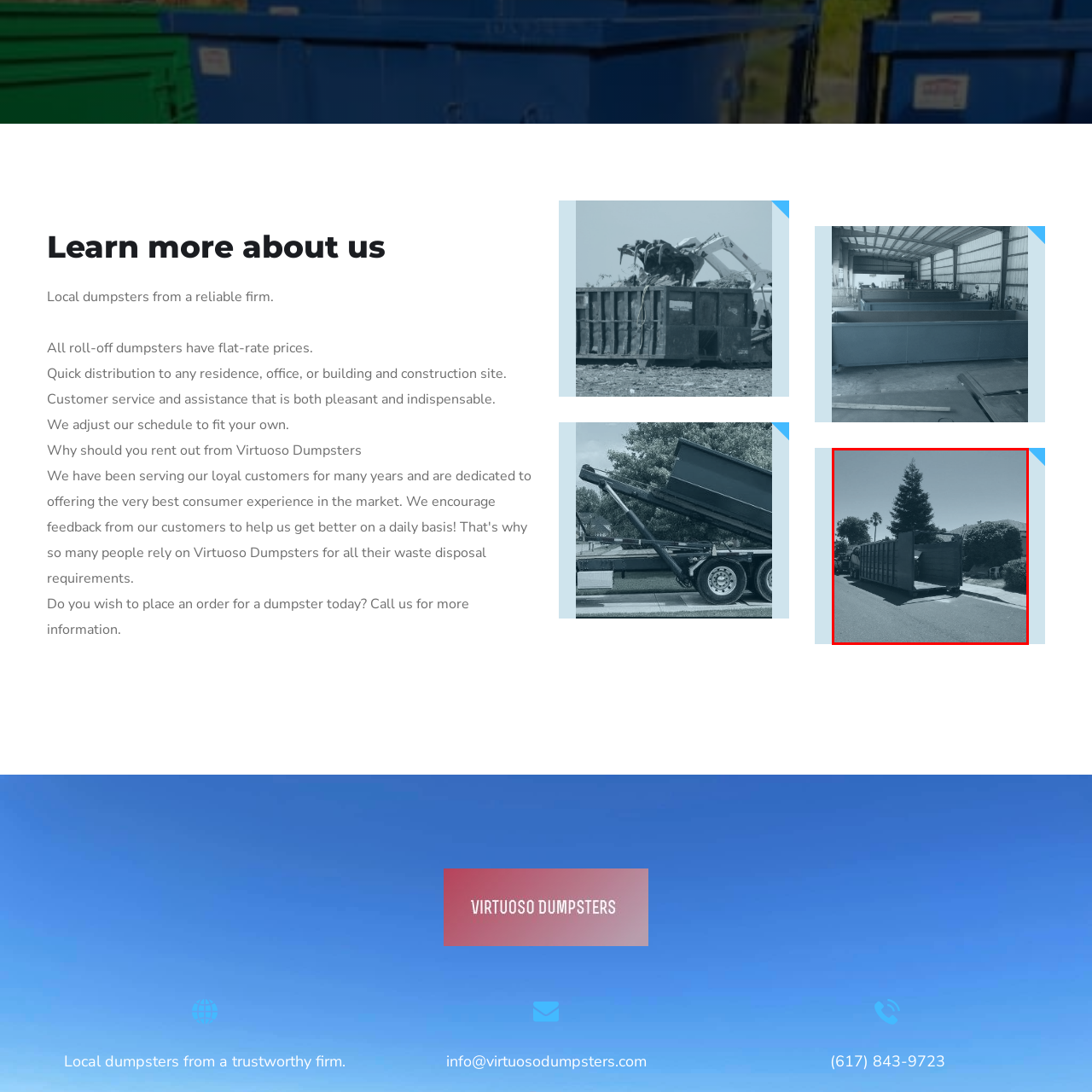Give an in-depth description of the scene depicted in the red-outlined box.

The image showcases a large roll-off dumpster positioned on a residential street. In the foreground, the dumpster's doors are open, suggesting it is ready to receive waste or debris. Nearby, a person is seen interacting with the dumpster, potentially preparing to load it. The background features a well-maintained house with greenery, including a prominent tree and shrubs, enhancing the suburban ambiance. This setup reflects a practical solution for waste management, emphasizing the services offered by a reliable dumpster rental company, likely promoting convenience and efficiency for both residential and construction needs.